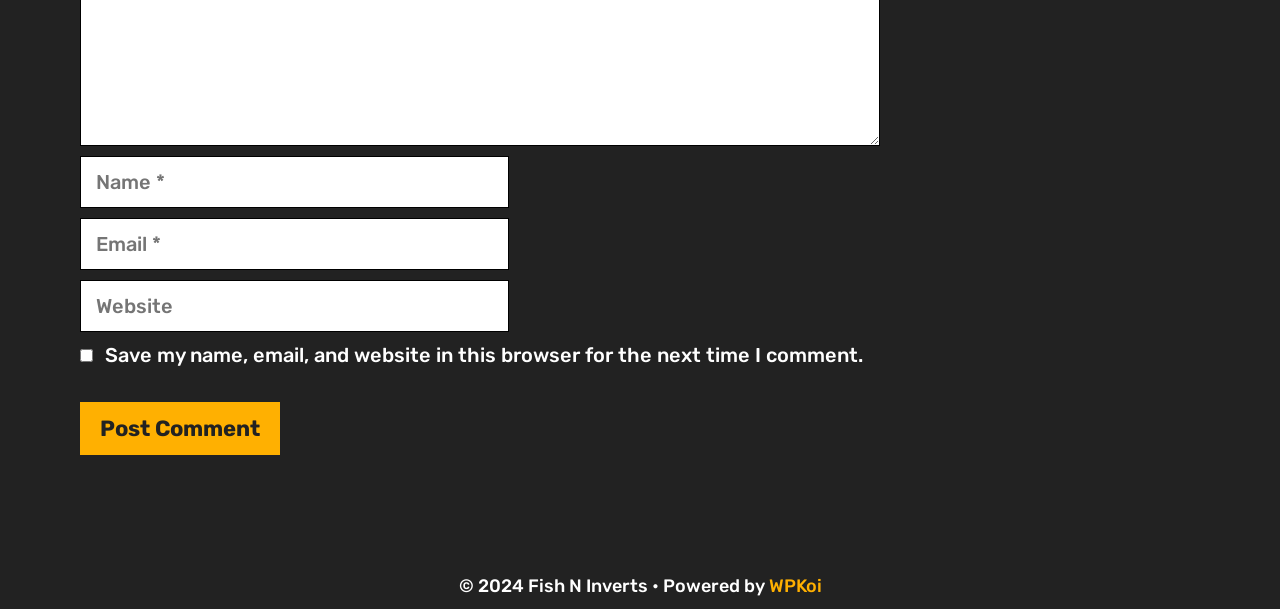Based on the provided description, "ReddIt", find the bounding box of the corresponding UI element in the screenshot.

None